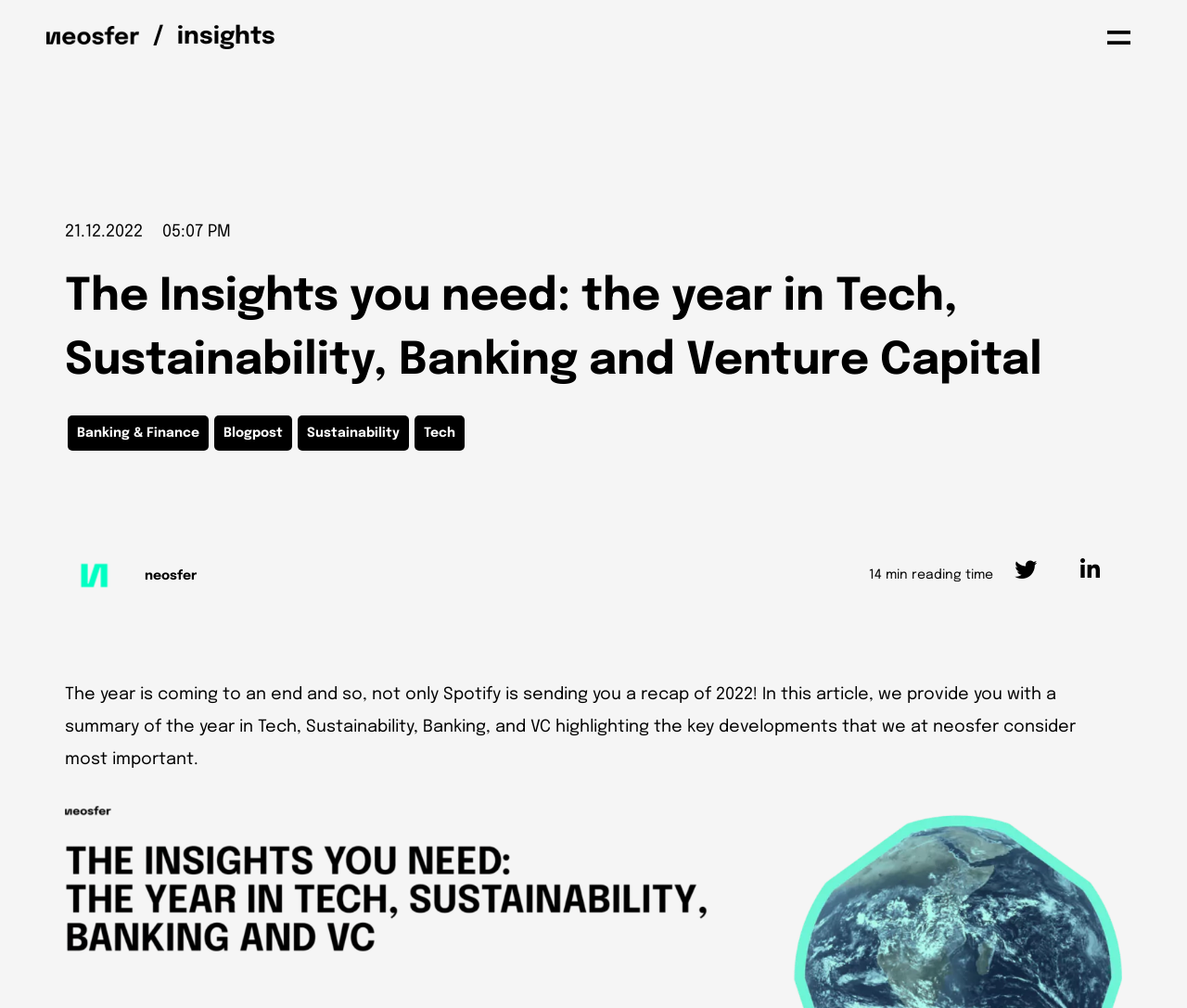Identify and provide the main heading of the webpage.

The Insights you need: the year in Tech, Sustainability, Banking and Venture Capital